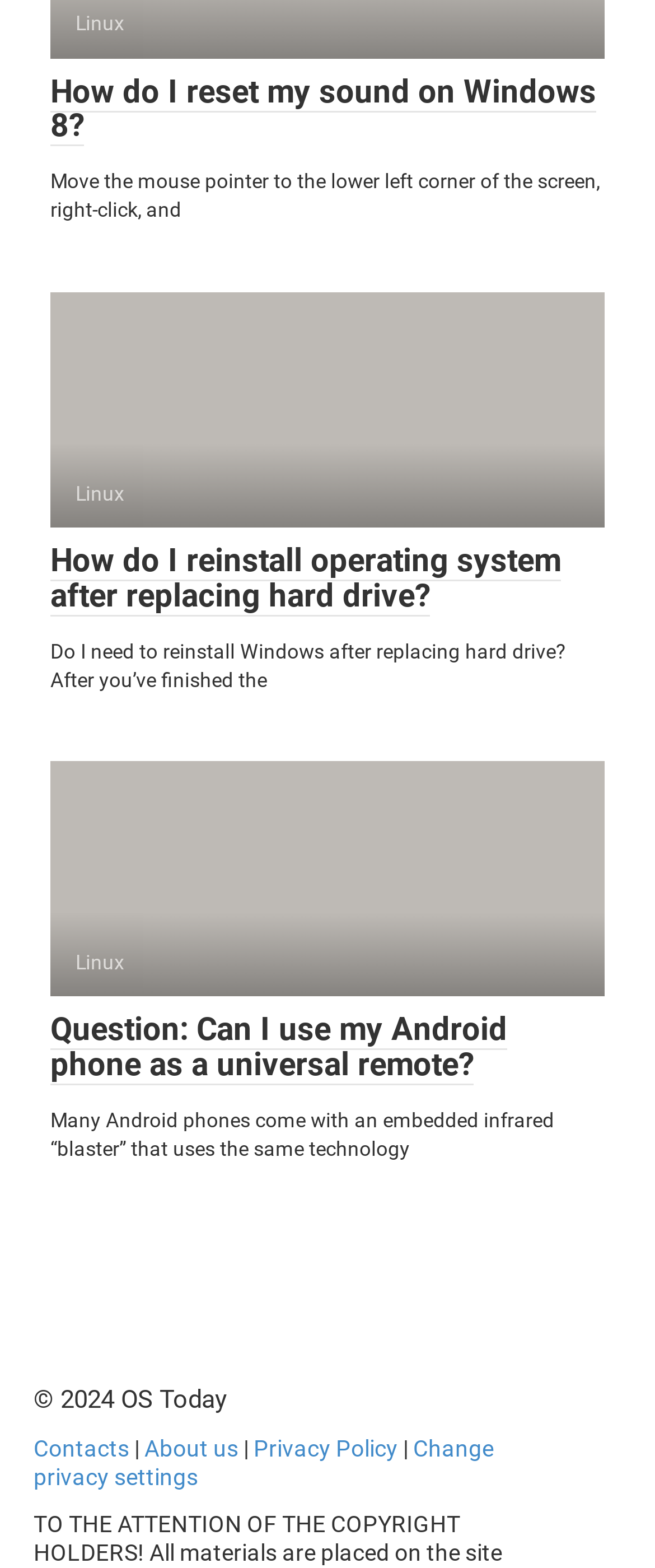Determine the bounding box coordinates of the clickable element to complete this instruction: "Check the 'Contacts' page". Provide the coordinates in the format of four float numbers between 0 and 1, [left, top, right, bottom].

[0.051, 0.915, 0.197, 0.932]